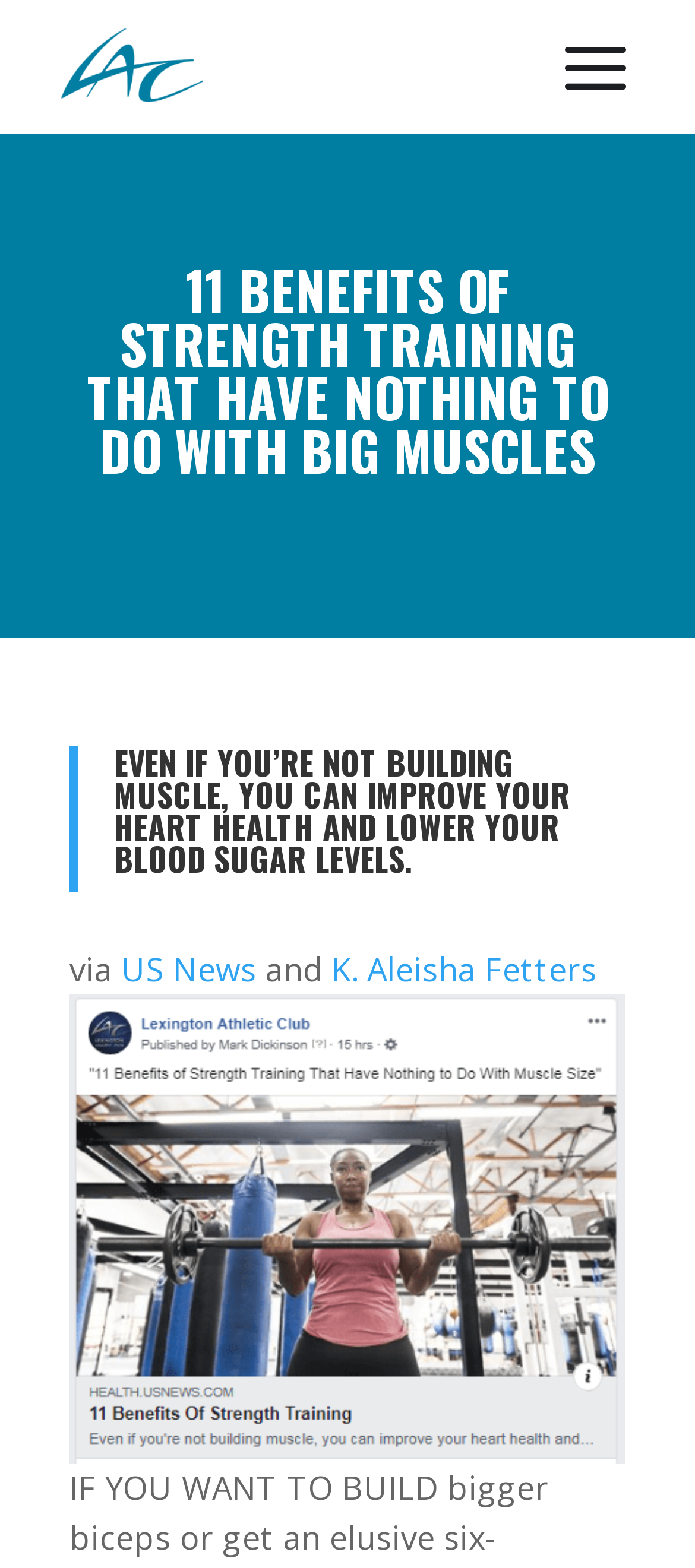Ascertain the bounding box coordinates for the UI element detailed here: "US News". The coordinates should be provided as [left, top, right, bottom] with each value being a float between 0 and 1.

[0.174, 0.604, 0.369, 0.632]